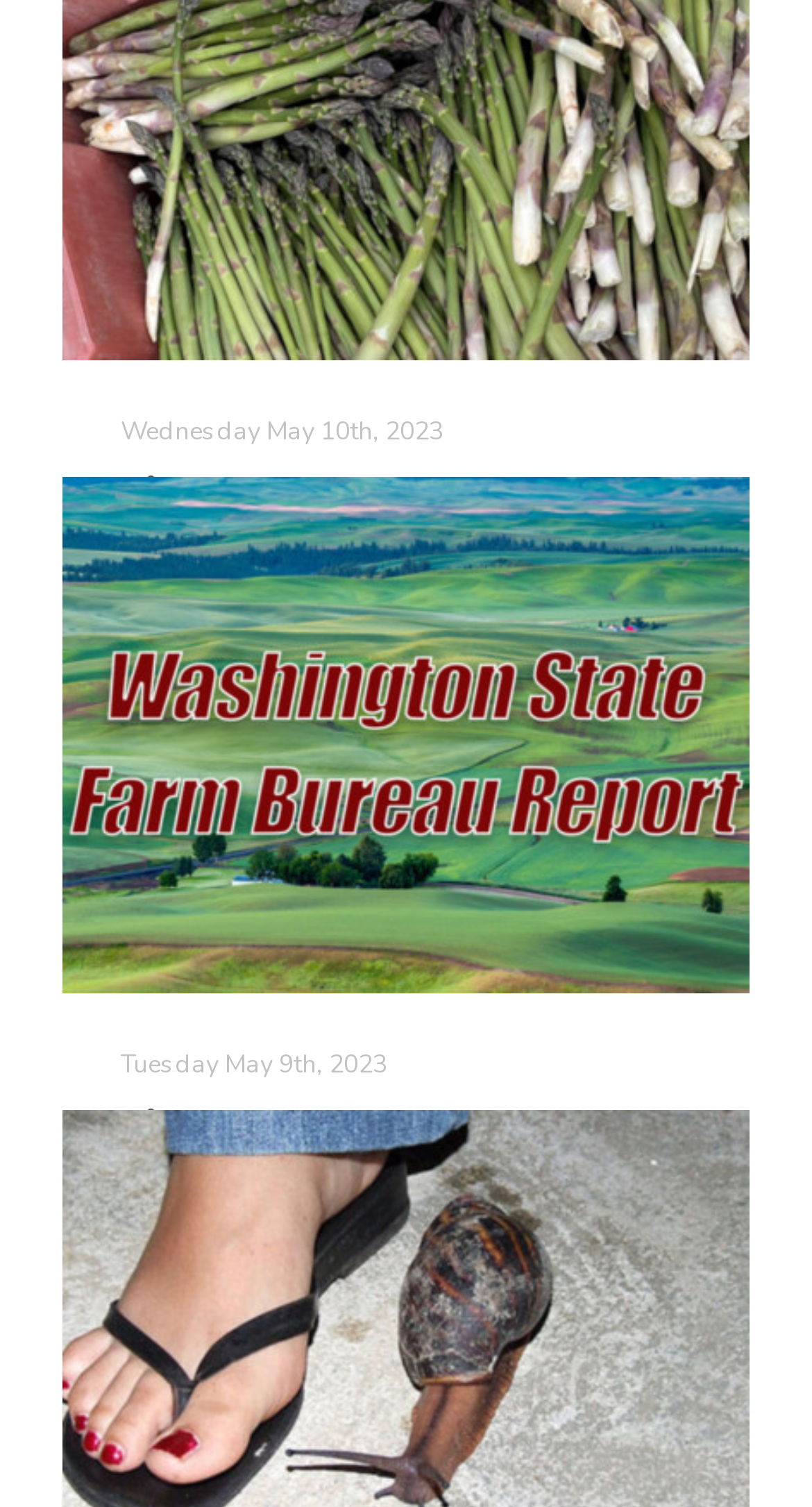What is the name of the event held in Pasco?
Please answer the question with a detailed response using the information from the screenshot.

The answer can be found in the text 'The Washington Farm Bureau held its Annual Meeting recently in Pasco...' which is located in the StaticText element with ID 458.